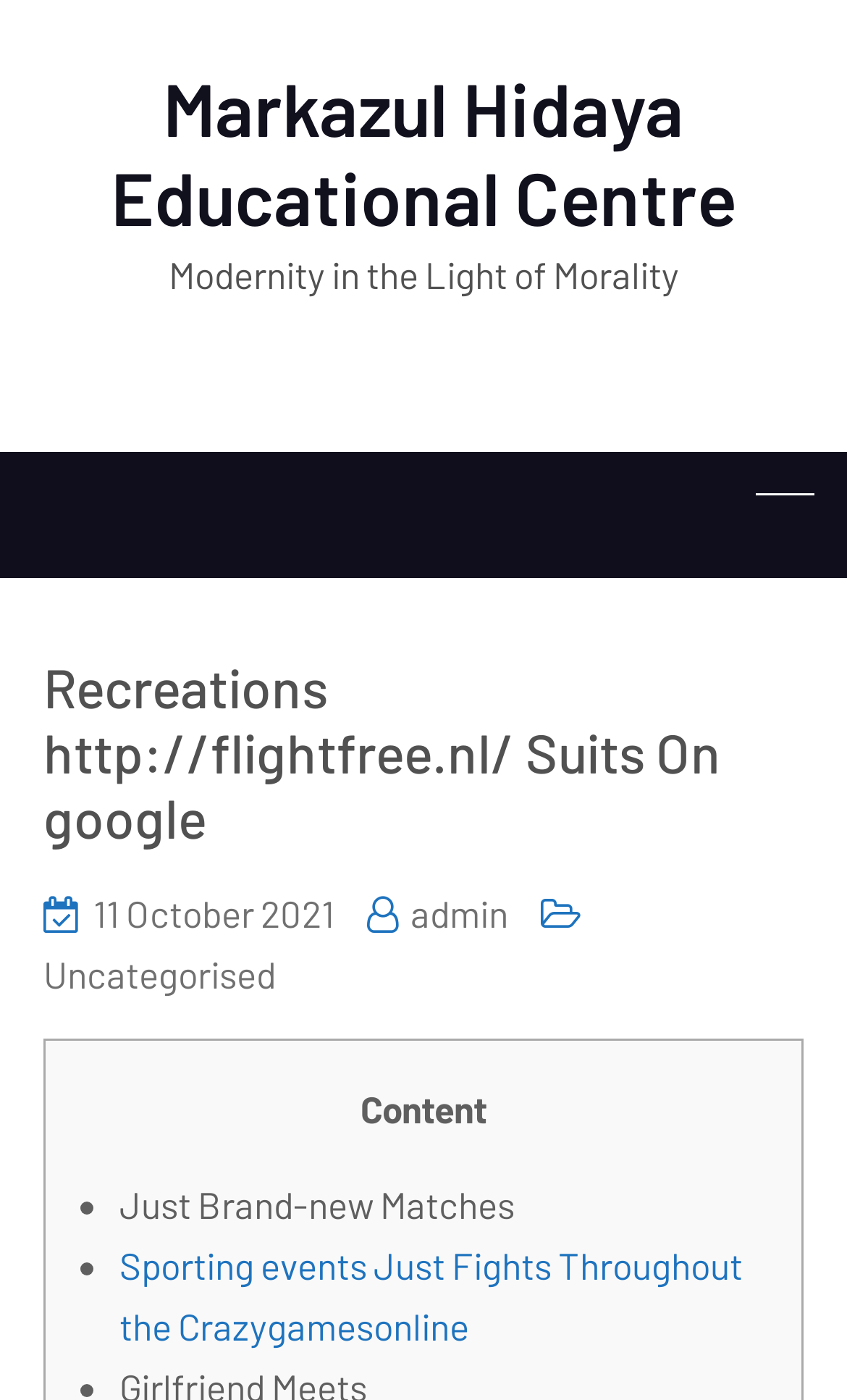Answer the question in one word or a short phrase:
What is the name of the educational centre?

Markazul Hidaya Educational Centre